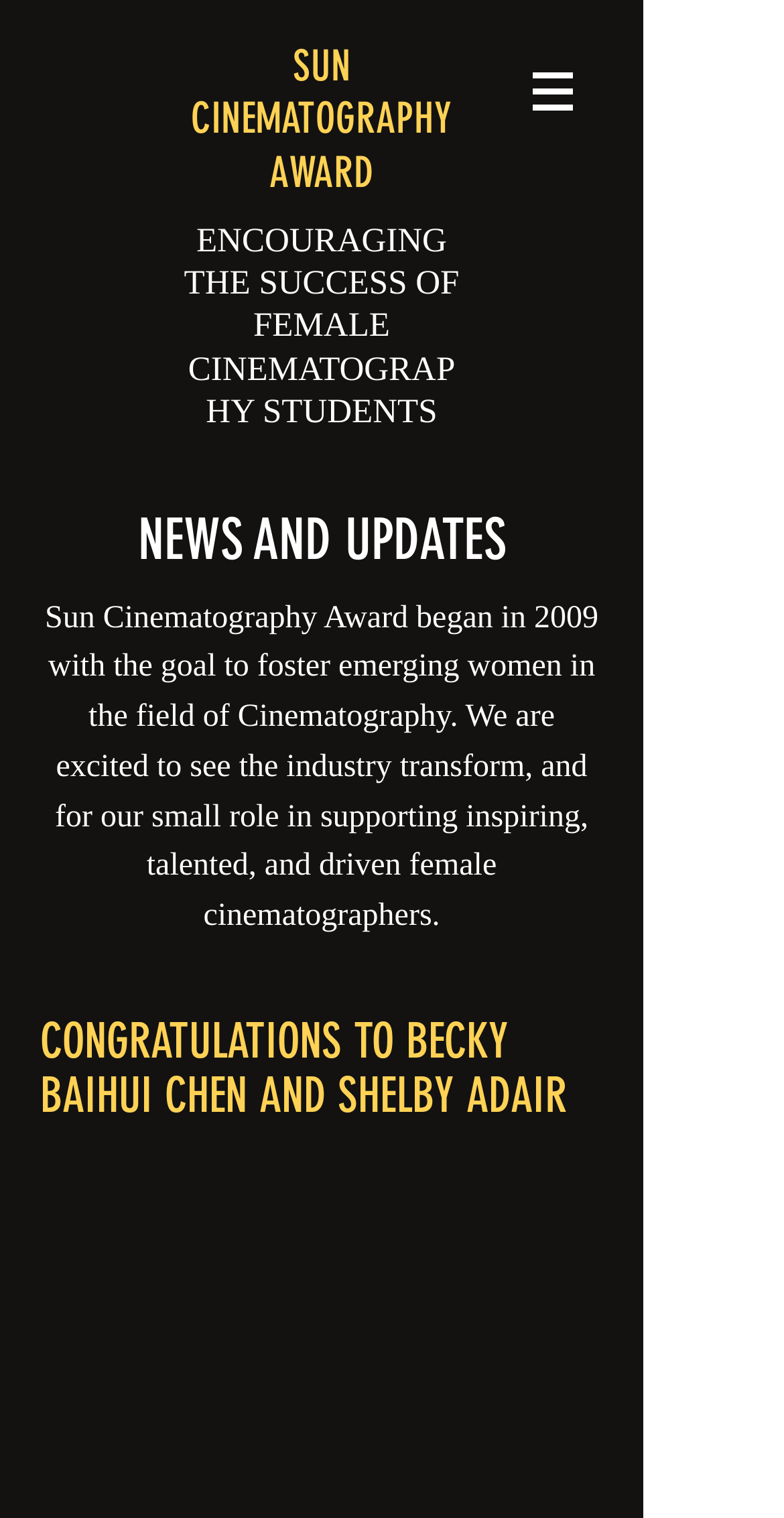Give a detailed overview of the webpage's appearance and contents.

The webpage is about the Sun Cinematography Award, which aims to support female cinematography students. At the top of the page, there are two headings: "SUN CINEMATOGRAPHY AWARD" and "ENCOURAGING THE SUCCESS OF FEMALE CINEMATOGRAPHY STUDENTS", positioned side by side. 

On the top right corner, there is a navigation menu labeled "Site" with a button and an image icon. Below the headings, there is a section dedicated to news and updates. This section is headed by "NEWS AND UPDATES" and contains a paragraph of text describing the history and goal of the Sun Cinematography Award. 

Further down, there are two more headings: "CONGRATULATIONS TO BECKY BAIHUI CHEN AND SHELBY ADAIR" and "February 16, 2019", which appear to be announcing winners or recipients of the award. Overall, the webpage provides information about the Sun Cinematography Award, its purpose, and recent news and updates related to the award.